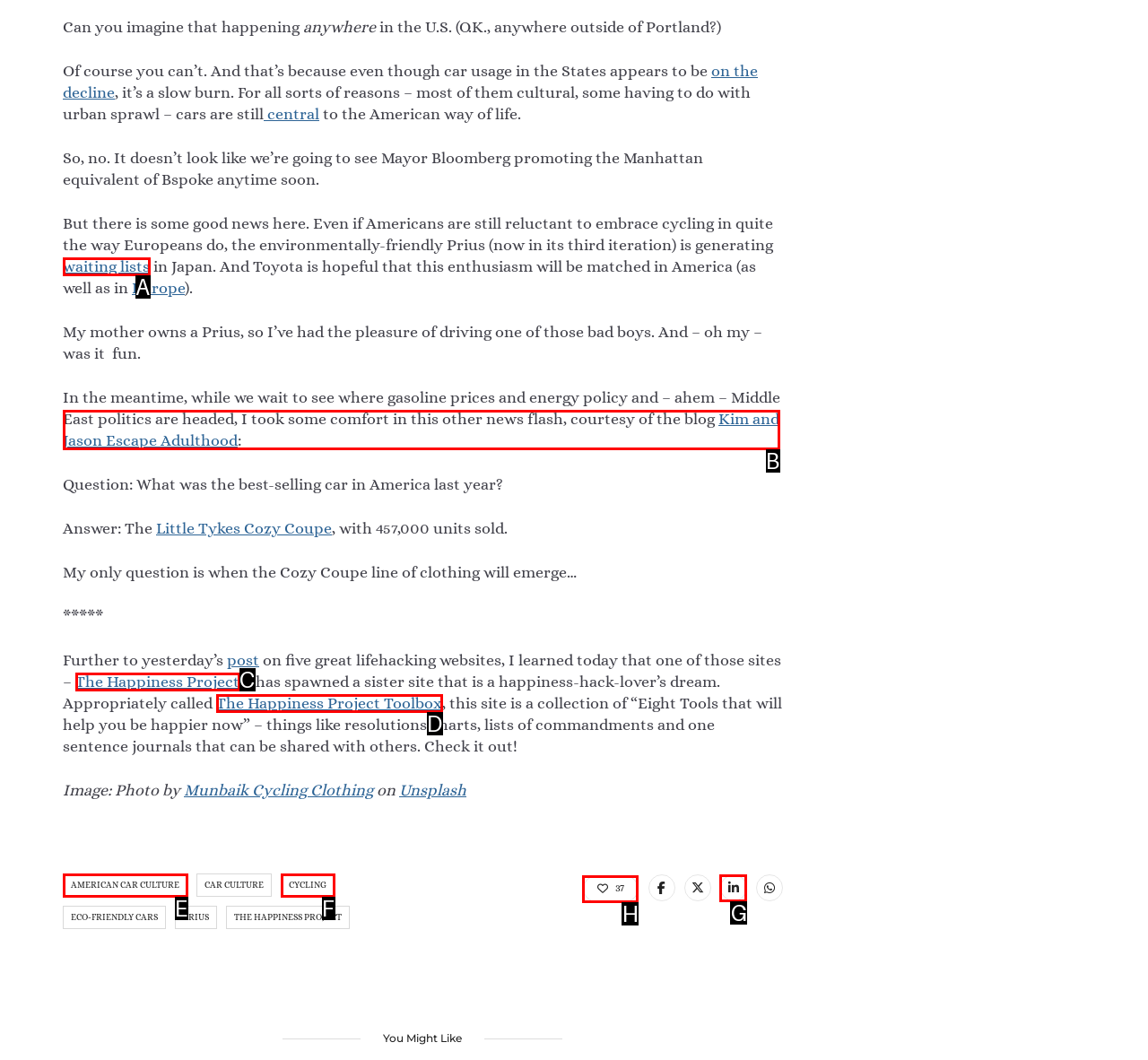Determine the HTML element to click for the instruction: Visit the blog Kim and Jason Escape Adulthood.
Answer with the letter corresponding to the correct choice from the provided options.

B